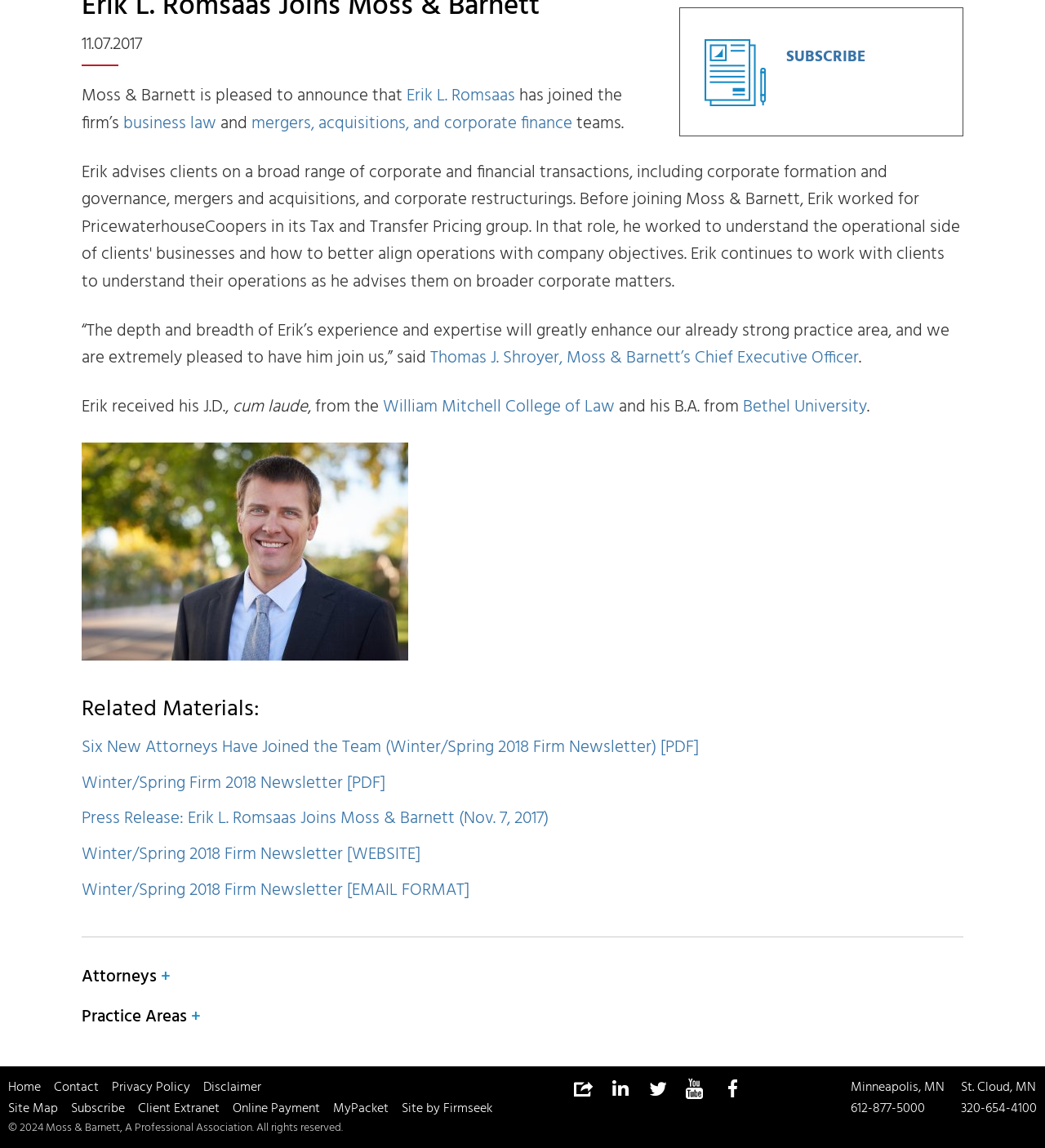Bounding box coordinates are to be given in the format (top-left x, top-left y, bottom-right x, bottom-right y). All values must be floating point numbers between 0 and 1. Provide the bounding box coordinate for the UI element described as: Site by Firmseek

[0.384, 0.957, 0.471, 0.975]